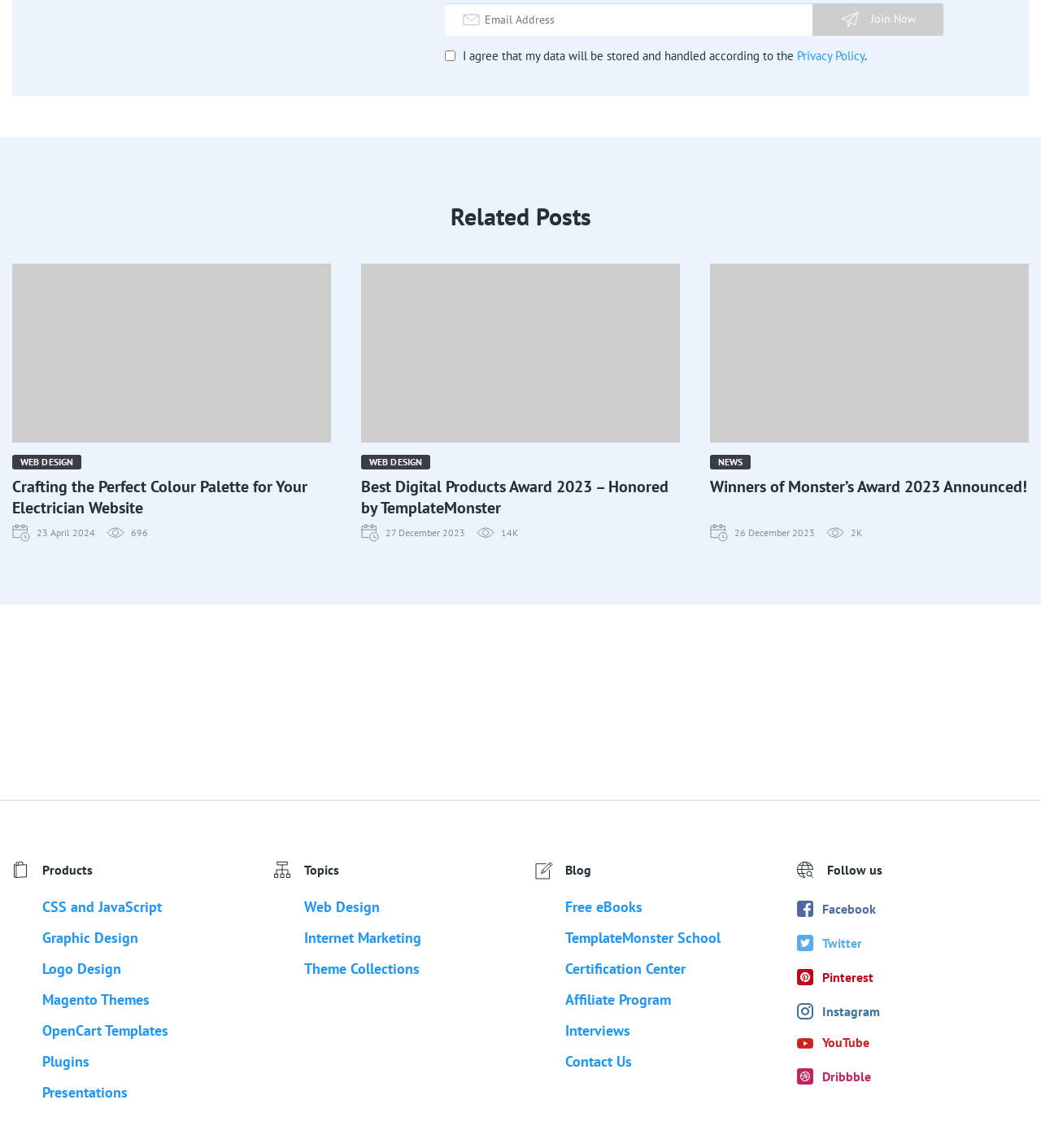What categories are listed in the 'Products' section?
Look at the image and provide a detailed response to the question.

The 'Products' section lists several links with categories such as 'CSS and JavaScript', 'Graphic Design', 'Logo Design', and more. These categories suggest that the products are related to web development and design.